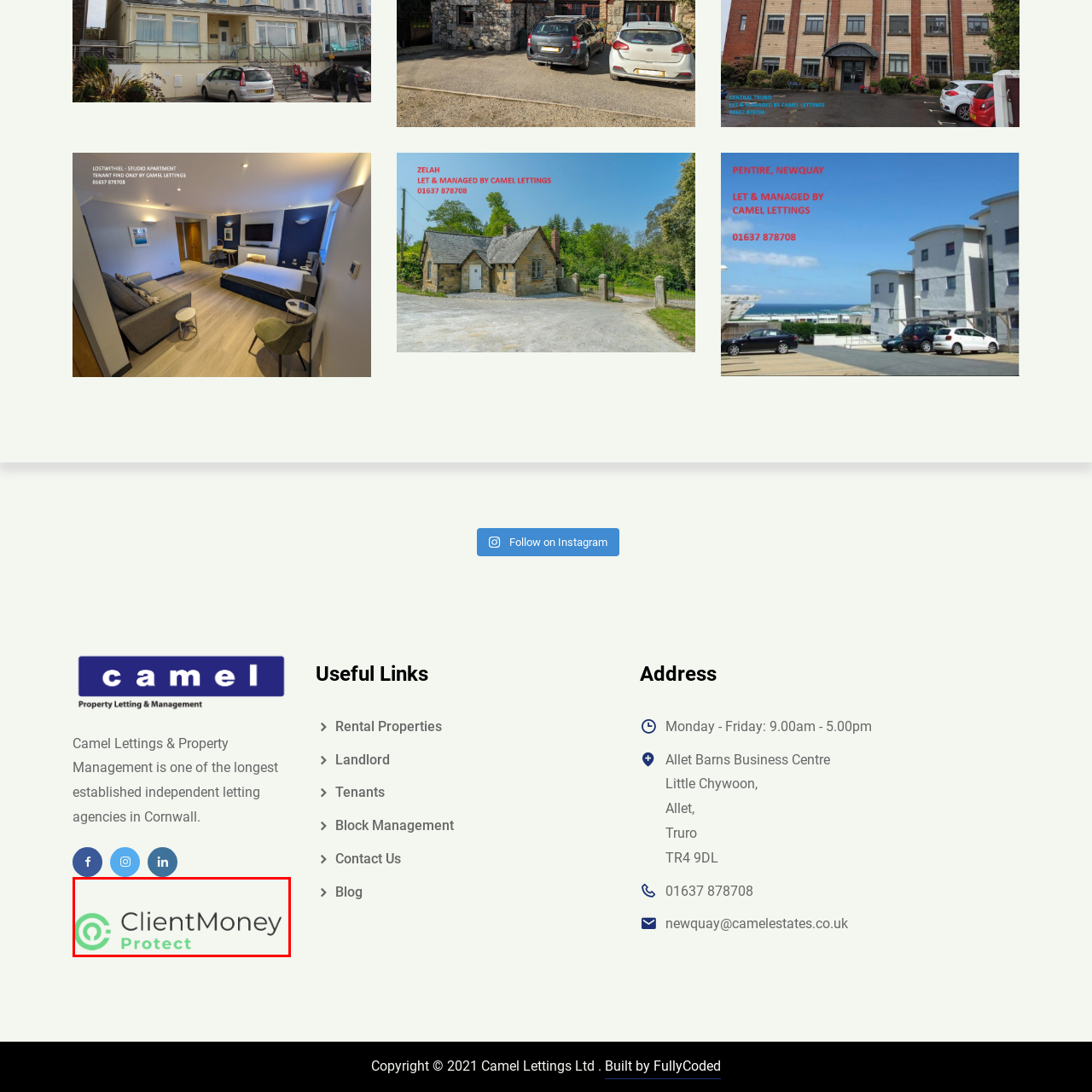What is the purpose of ClientMoney Protect?
Examine the visual content inside the red box and reply with a single word or brief phrase that best answers the question.

safeguarding client funds